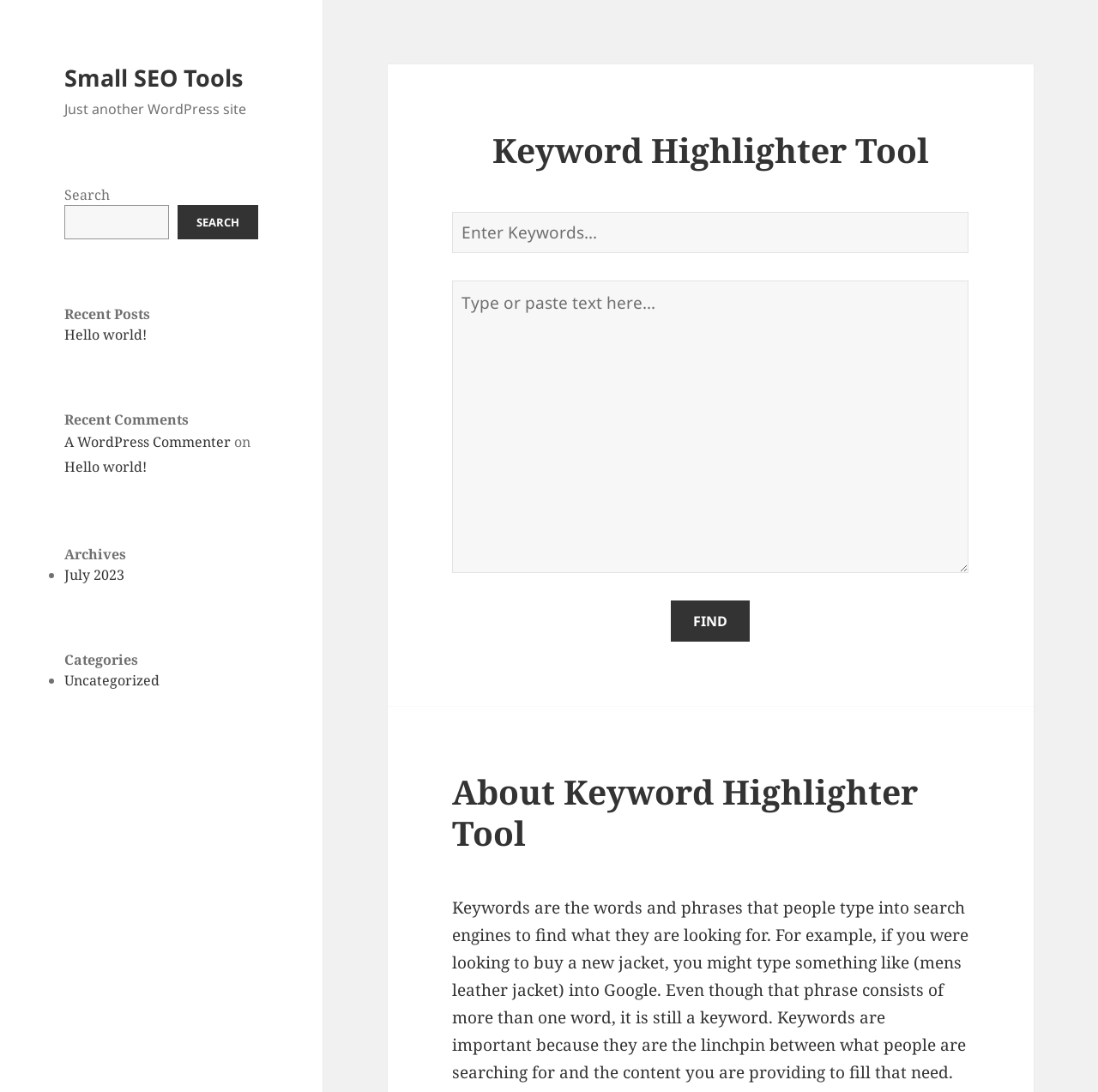Summarize the contents and layout of the webpage in detail.

The webpage is a tool for keyword highlighting, provided by Small SEO Tools. At the top left, there is a link to Small SEO Tools, accompanied by a static text "Just another WordPress site". Below this, there is a search bar with a search button, labeled "Search". 

To the right of the search bar, there are four sections: Recent Posts, Recent Comments, Archives, and Categories. Each section has a heading and lists items below it. The Recent Posts section has a link to "Hello world!", while the Recent Comments section has a link to "A WordPress Commenter" and another link to "Hello world!". The Archives section has a link to "July 2023", and the Categories section has a link to "Uncategorized".

On the right side of the page, there is a main section for the Keyword Highlighter Tool. It has a heading "Keyword Highlighter Tool" and two text boxes, one for entering keywords and another for pasting text. Below these text boxes, there is a "Find" button. 

At the bottom of the page, there is a section about the Keyword Highlighter Tool, with a heading "About Keyword Highlighter Tool".